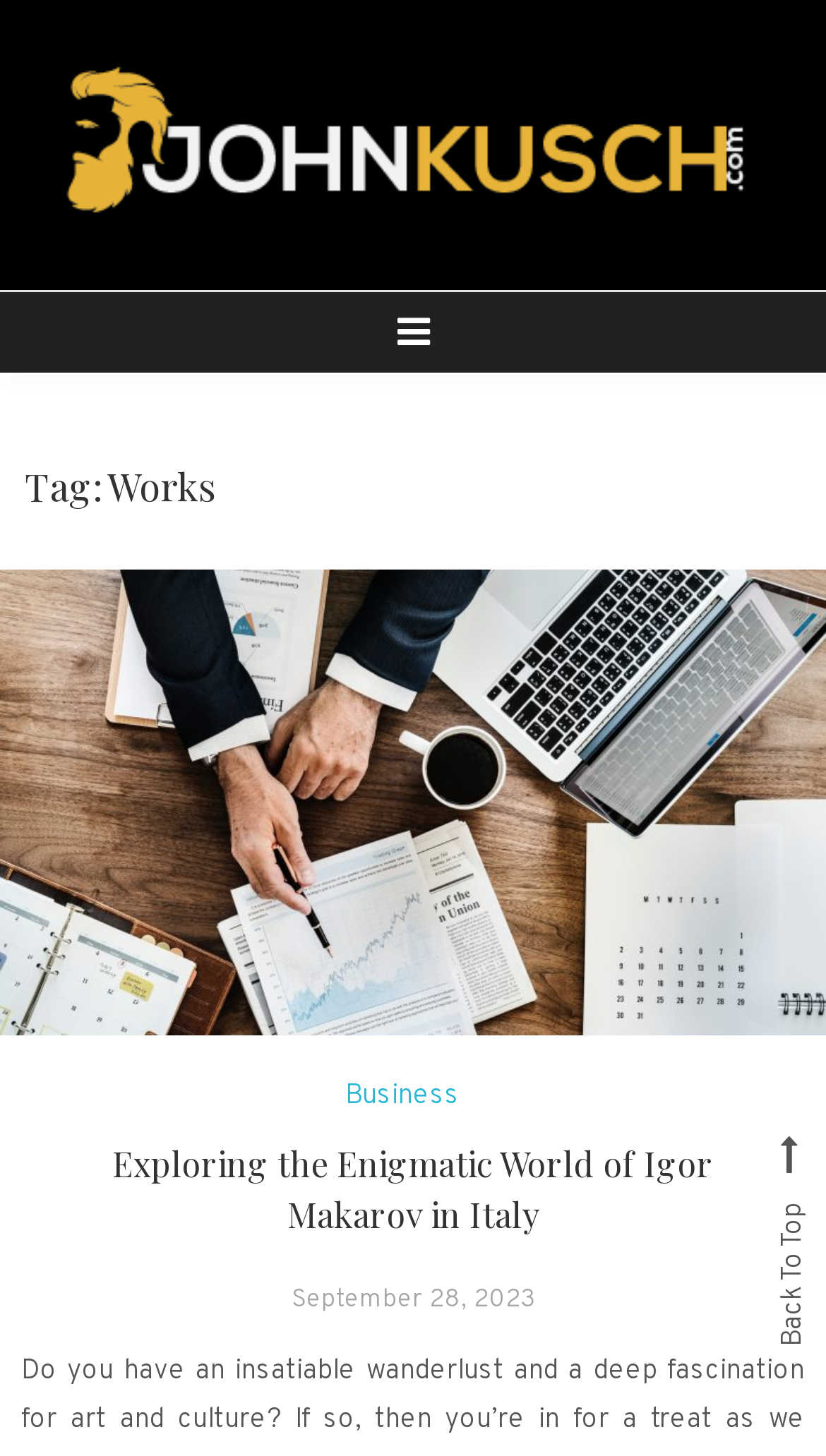Provide a brief response to the question using a single word or phrase: 
What is the name of the author?

Johnkusch